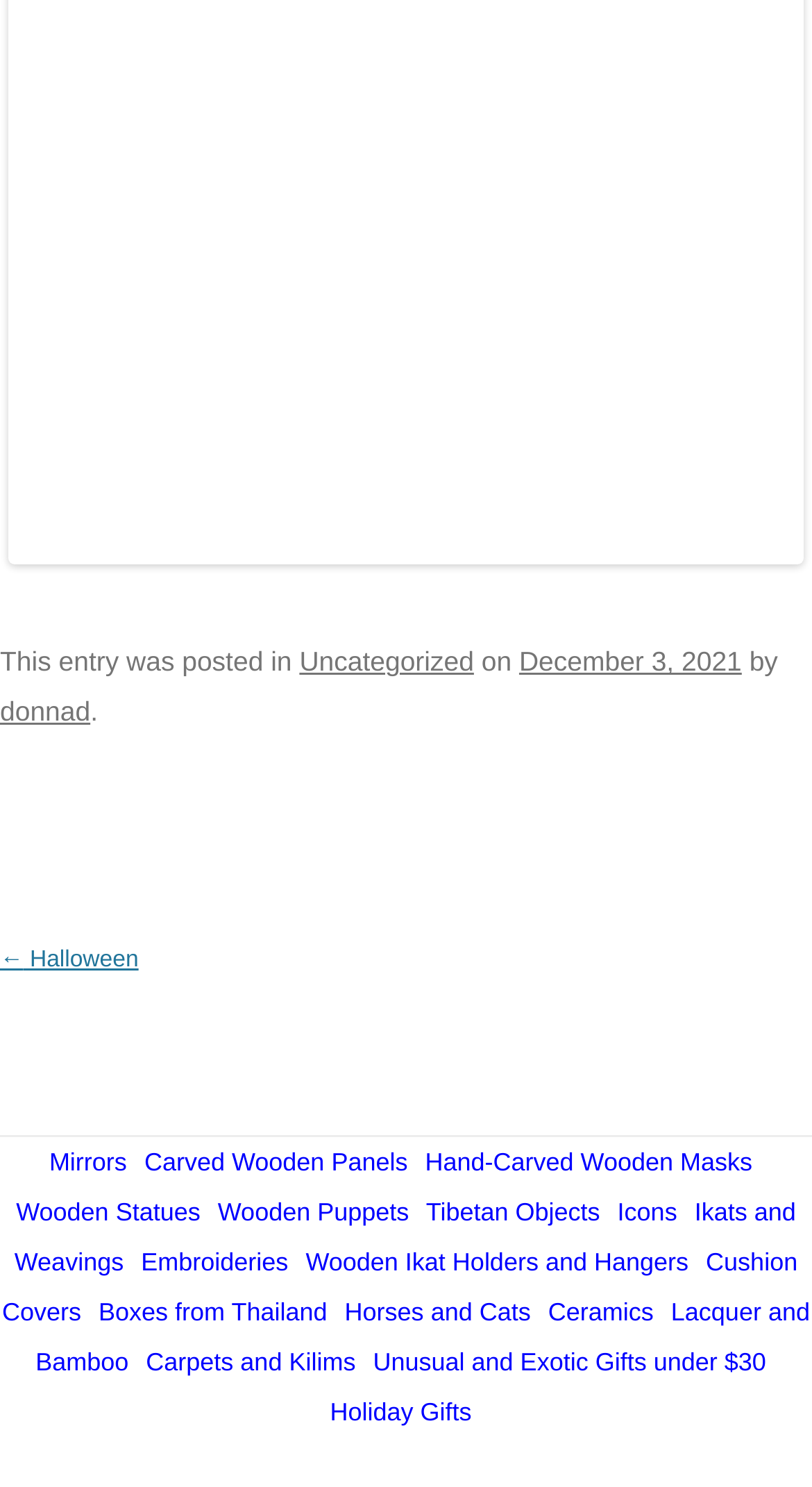Extract the bounding box coordinates for the described element: "Wooden Ikat Holders and Hangers". The coordinates should be represented as four float numbers between 0 and 1: [left, top, right, bottom].

[0.376, 0.839, 0.848, 0.858]